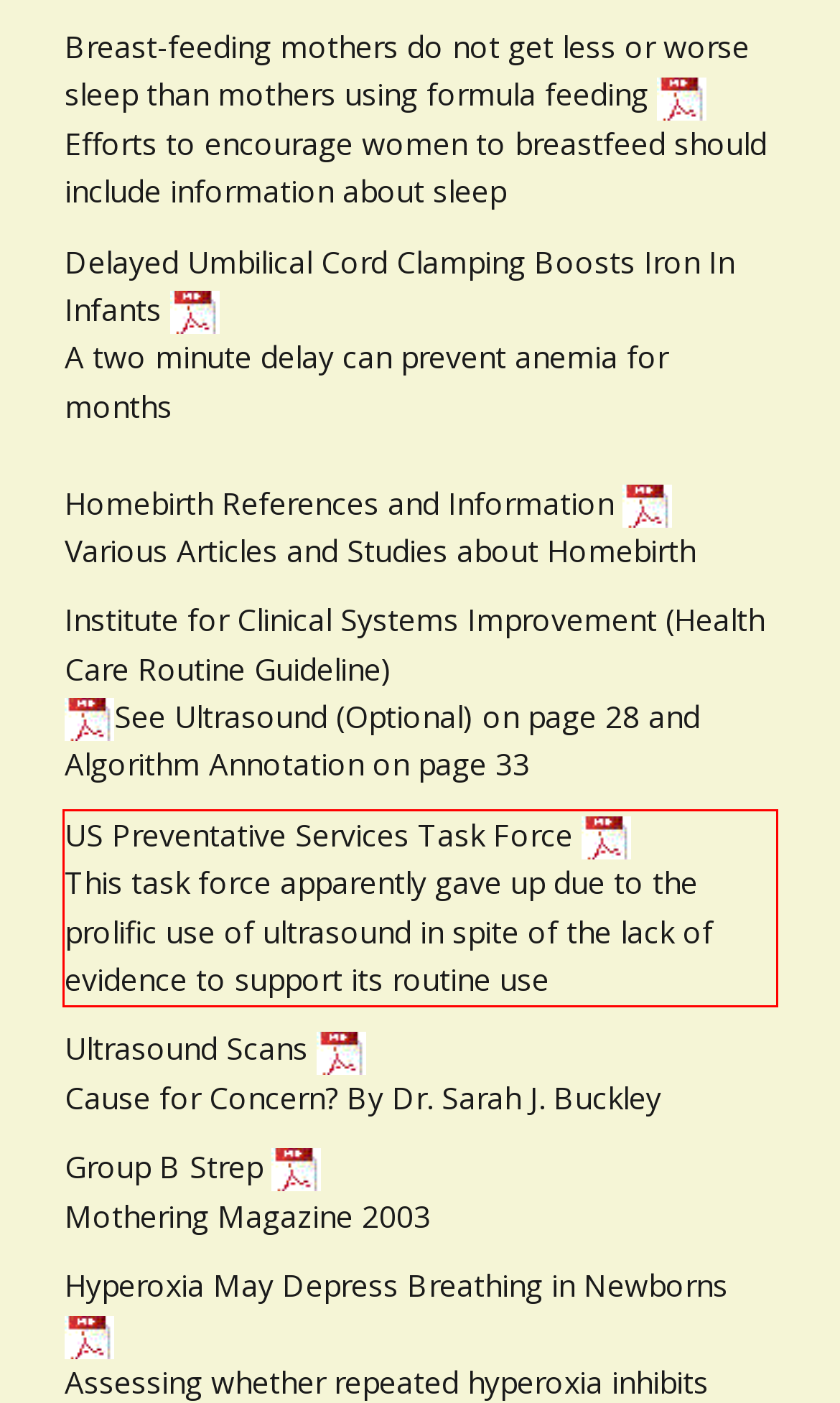There is a screenshot of a webpage with a red bounding box around a UI element. Please use OCR to extract the text within the red bounding box.

US Preventative Services Task Force This task force apparently gave up due to the prolific use of ultrasound in spite of the lack of evidence to support its routine use